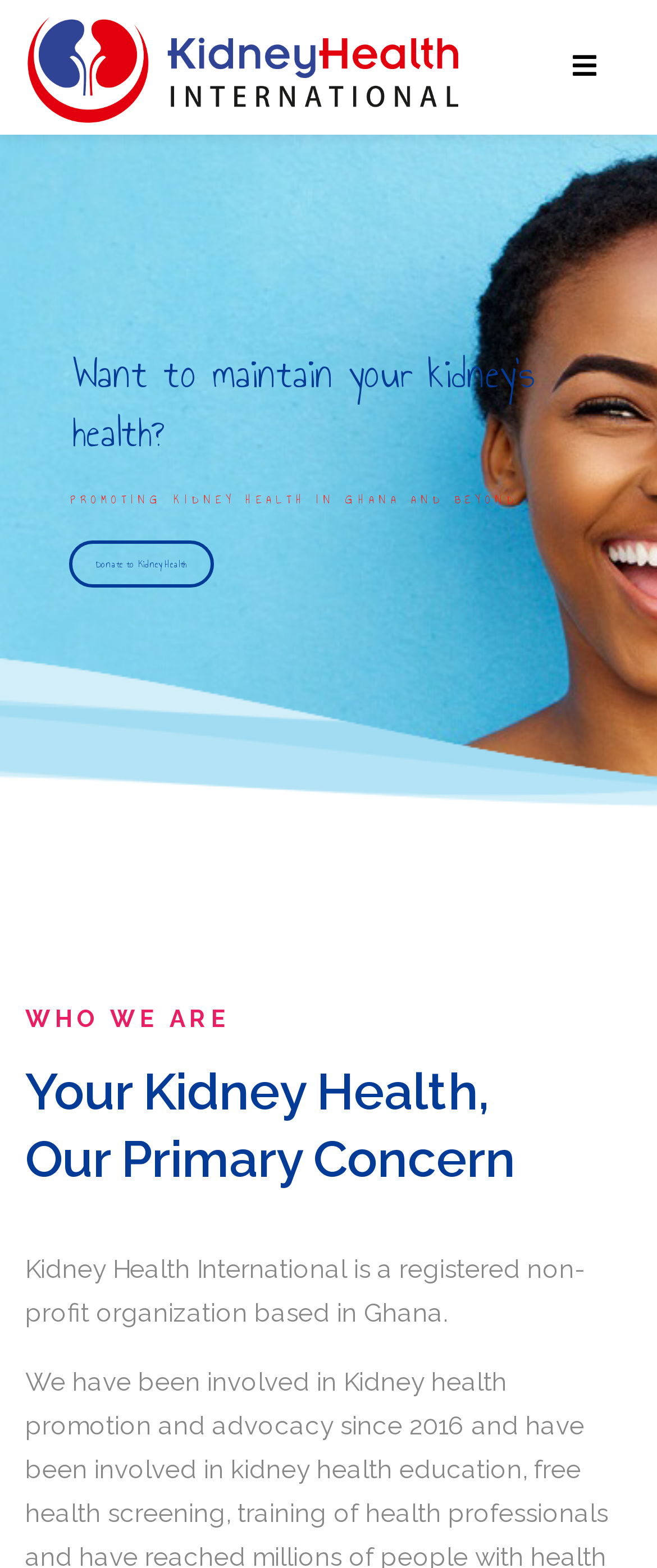Kindly respond to the following question with a single word or a brief phrase: 
What can be done on the webpage?

Donate